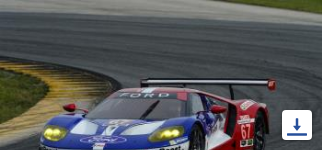What type of event is the Ford race car designed for?
Provide a fully detailed and comprehensive answer to the question.

The image suggests that the Ford race car is designed for high-speed racing events, such as the Rolex 24 at Daytona, due to its aerodynamic design and prominent rear wing.